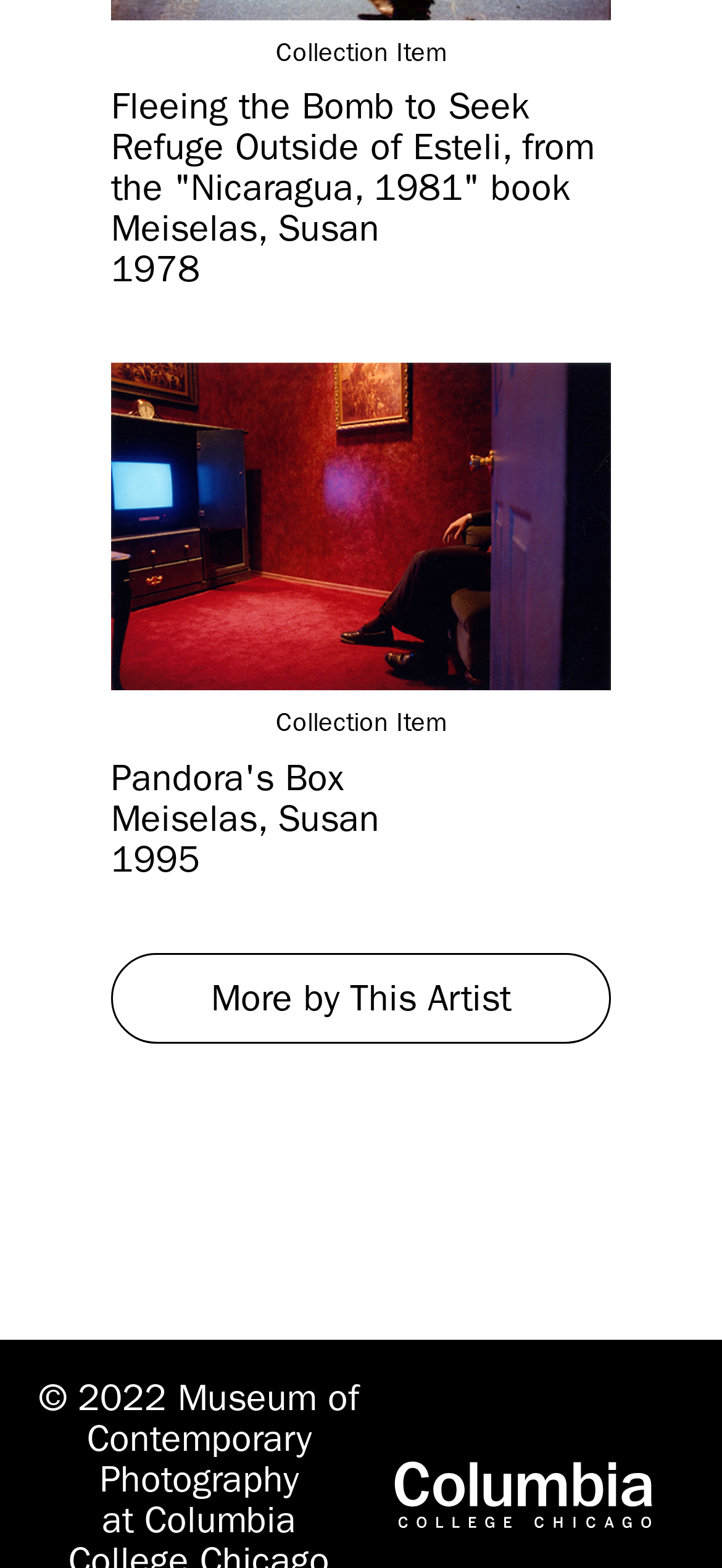What is the year of the second collection item? Observe the screenshot and provide a one-word or short phrase answer.

1995